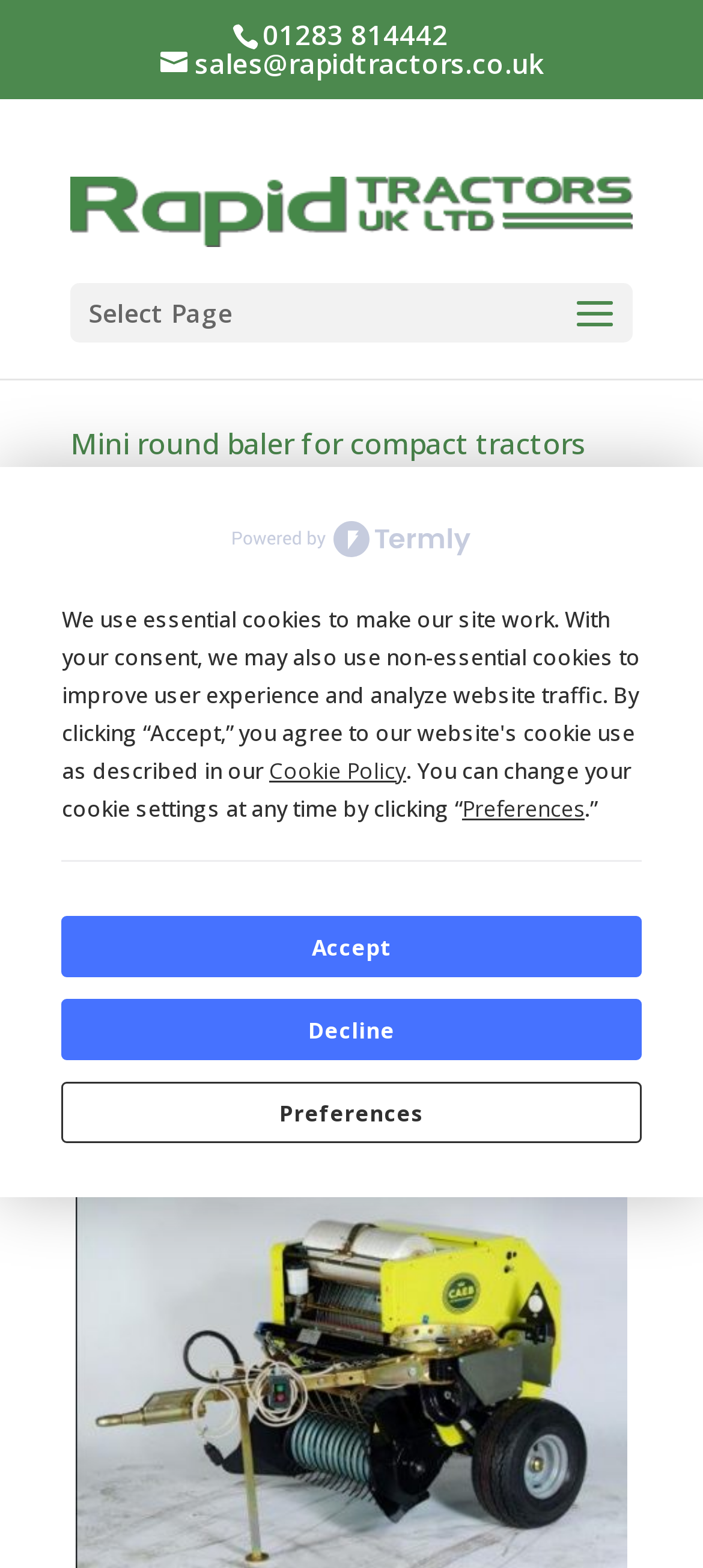For the following element description, predict the bounding box coordinates in the format (top-left x, top-left y, bottom-right x, bottom-right y). All values should be floating point numbers between 0 and 1. Description: 01283 814442

[0.329, 0.011, 0.671, 0.034]